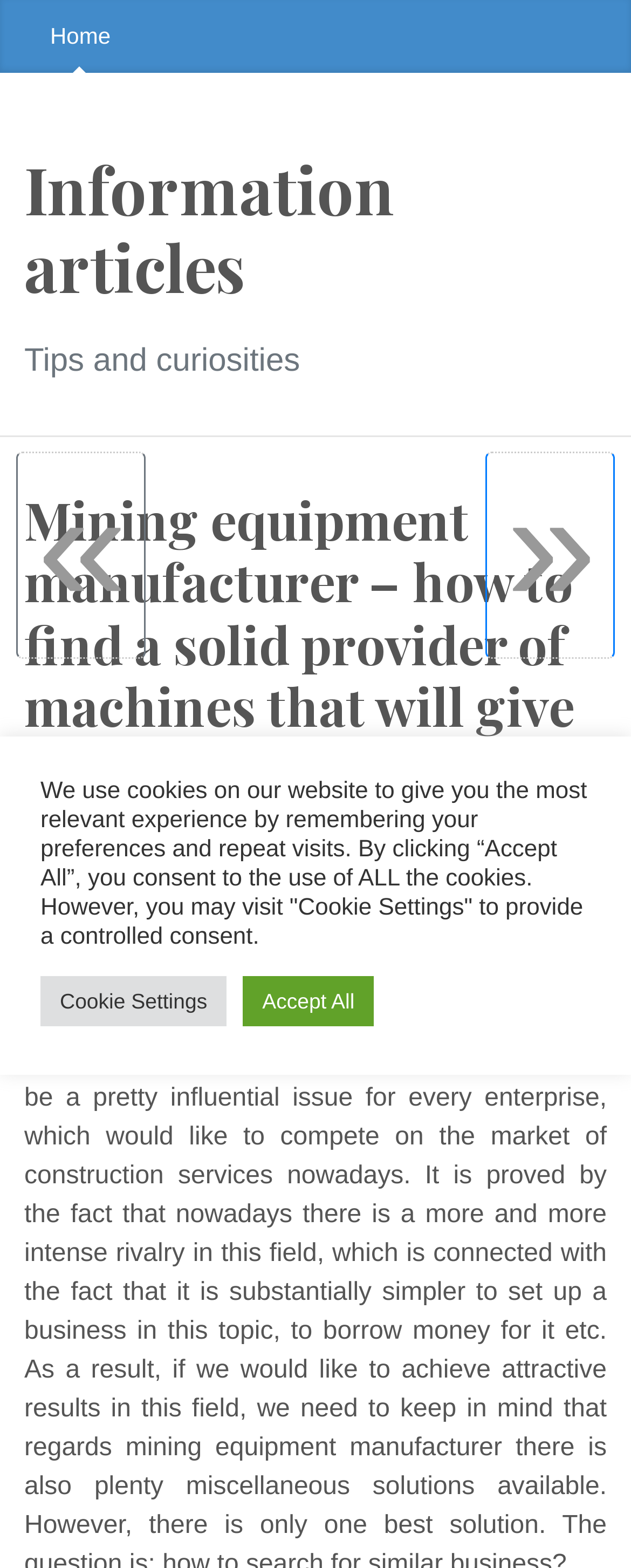Identify the bounding box for the UI element that is described as follows: "Cookie Settings".

[0.064, 0.623, 0.359, 0.655]